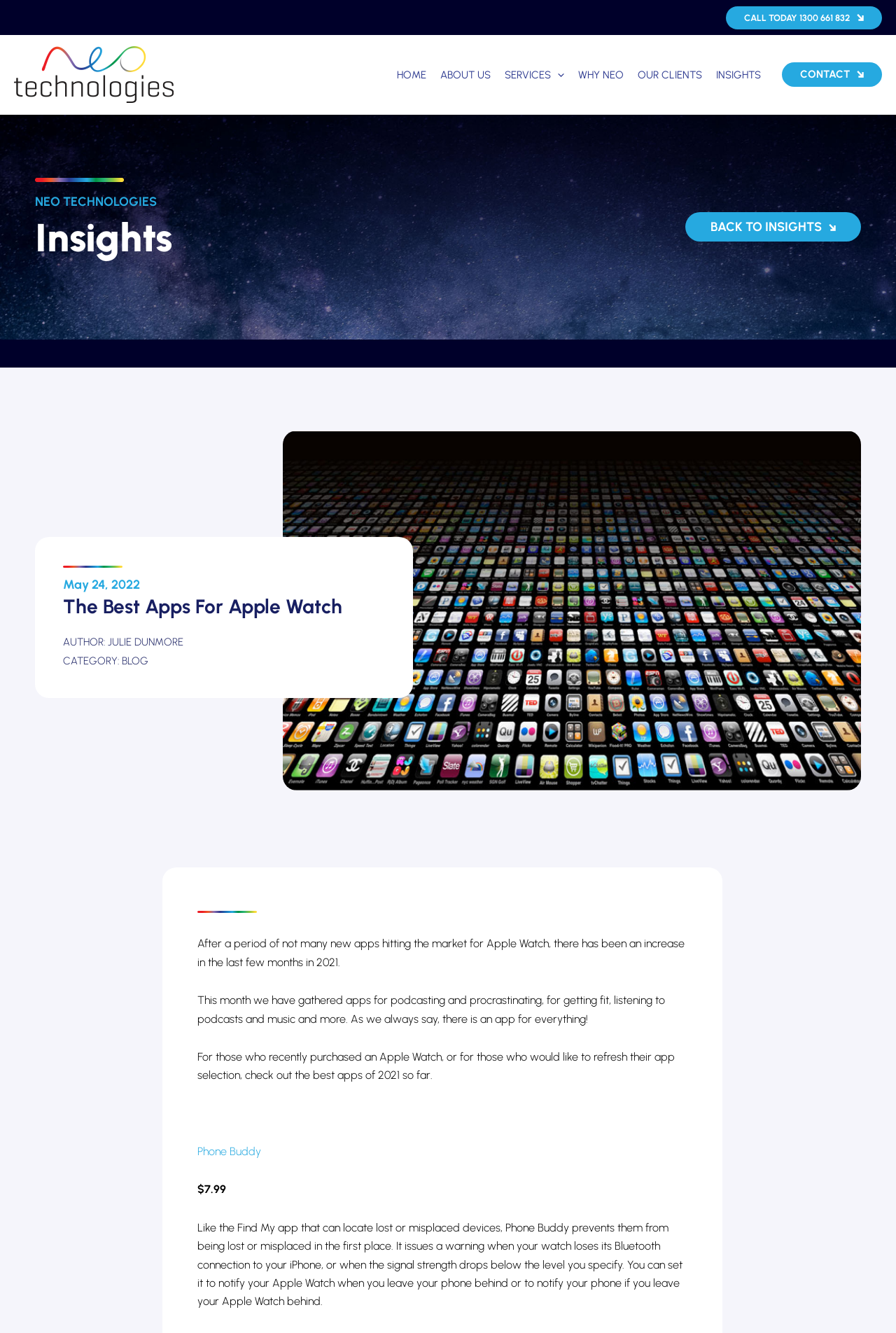Describe all the key features and sections of the webpage thoroughly.

The webpage is about the best apps for Apple Watch, specifically highlighting new apps that have been released in 2021. At the top of the page, there is a navigation menu with links to "HOME", "ABOUT US", "SERVICES", "WHY NEO", "OUR CLIENTS", and "INSIGHTS". Below the navigation menu, there is a heading "Insights" and a link "BACK TO INSIGHTS" on the right side.

The main content of the page starts with a heading "The Best Apps For Apple Watch" followed by the author's name "JULIE DUNMORE" and a category label "BLOG". There are three paragraphs of text that introduce the topic, explaining that there has been an increase in new Apple Watch apps in 2021 and that the page will feature some of the best apps.

Below the introductory text, there is a section that showcases an app called "Phone Buddy", which is priced at $7.99. The app's description explains its features, such as issuing warnings when the Apple Watch loses its Bluetooth connection to the iPhone or when the signal strength drops below a certain level.

On the top-right corner of the page, there is a link "CALL TODAY 1300 661 832" and a logo of "NEO Technologies" with a link to the company's website. On the bottom-right corner, there is a link "CONTACT".